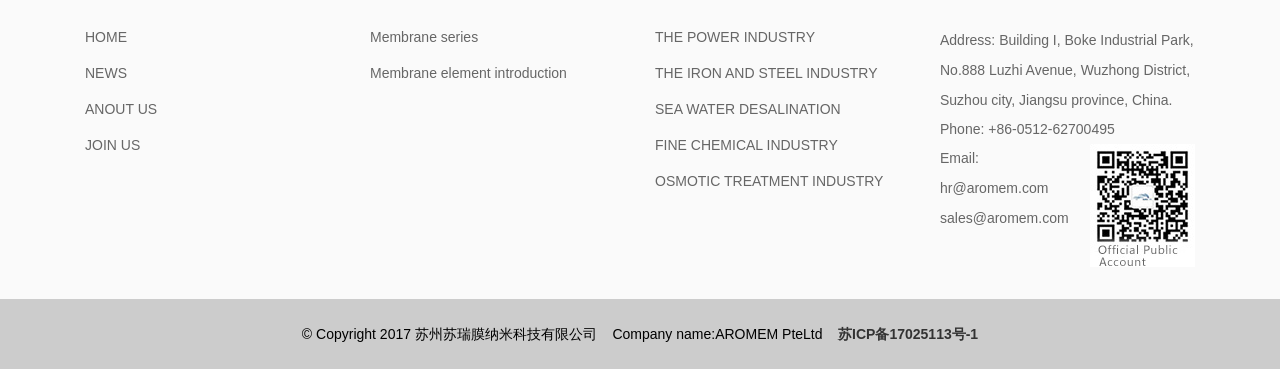Locate the bounding box coordinates of the element's region that should be clicked to carry out the following instruction: "View Membrane series". The coordinates need to be four float numbers between 0 and 1, i.e., [left, top, right, bottom].

[0.289, 0.08, 0.374, 0.123]